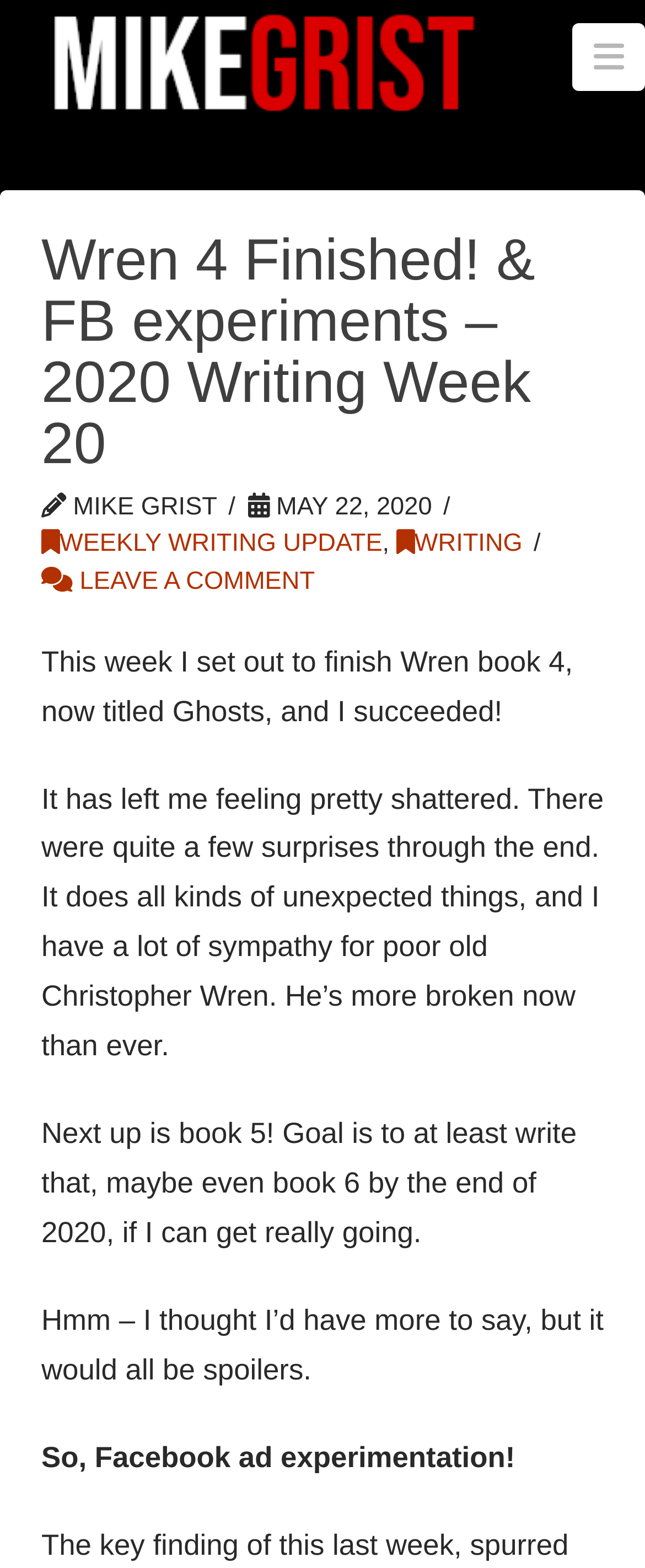Respond to the following query with just one word or a short phrase: 
What is the title of the book the author finished?

Ghosts